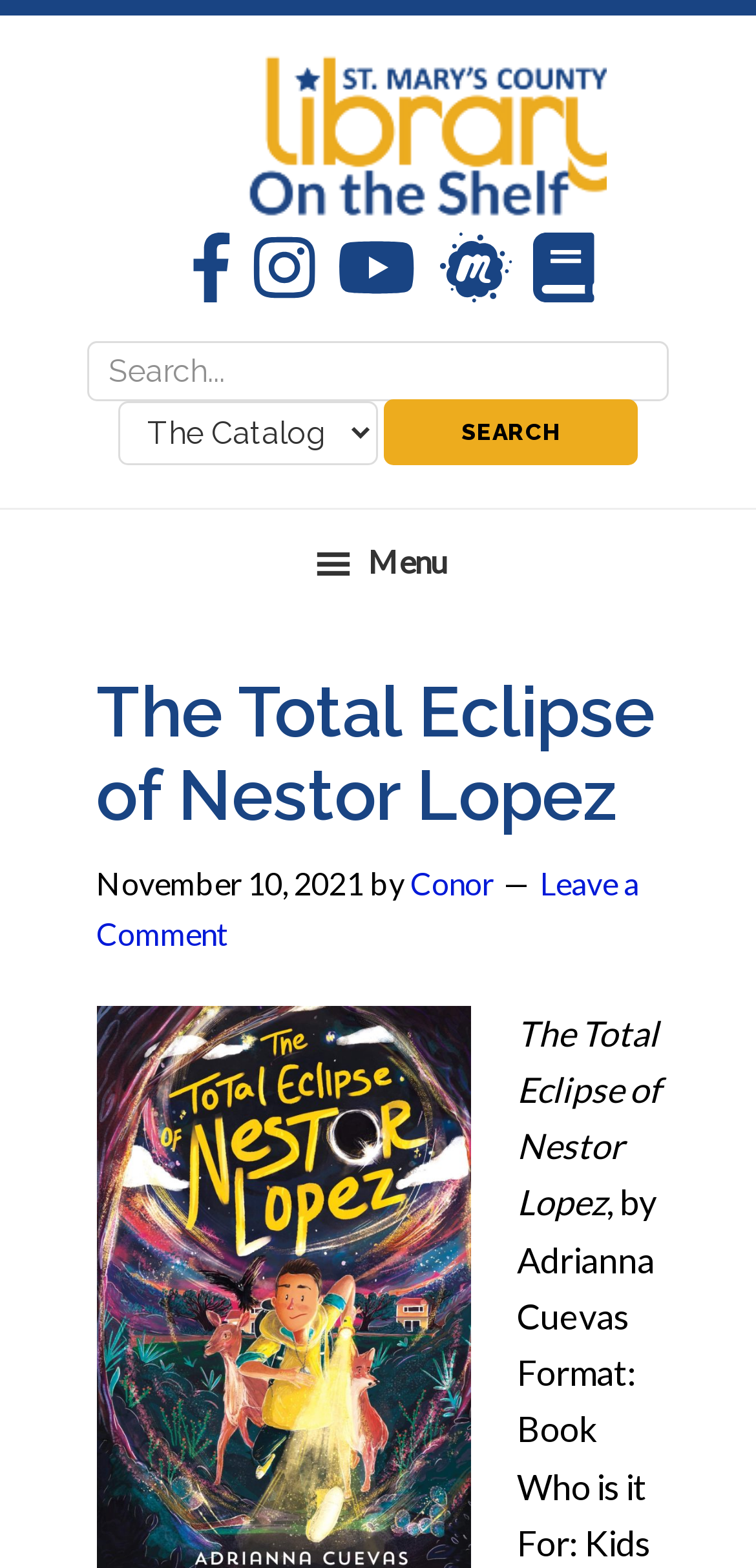What is the format of the book? Look at the image and give a one-word or short phrase answer.

Book